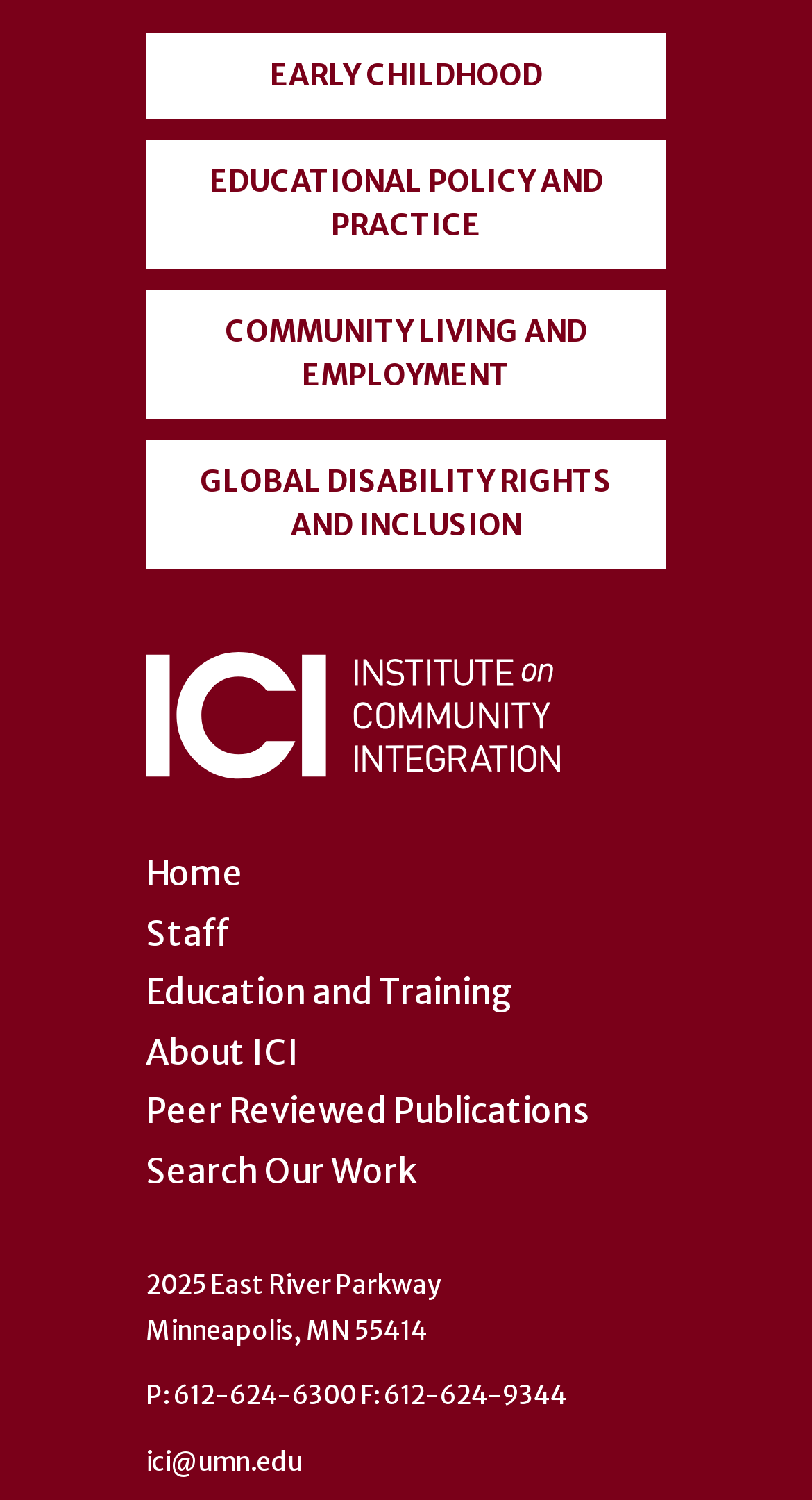Analyze the image and deliver a detailed answer to the question: What is the address of the institute?

The address of the institute can be found at the bottom of the webpage, which is '2025 East River Parkway, Minneapolis, MN 55414'.